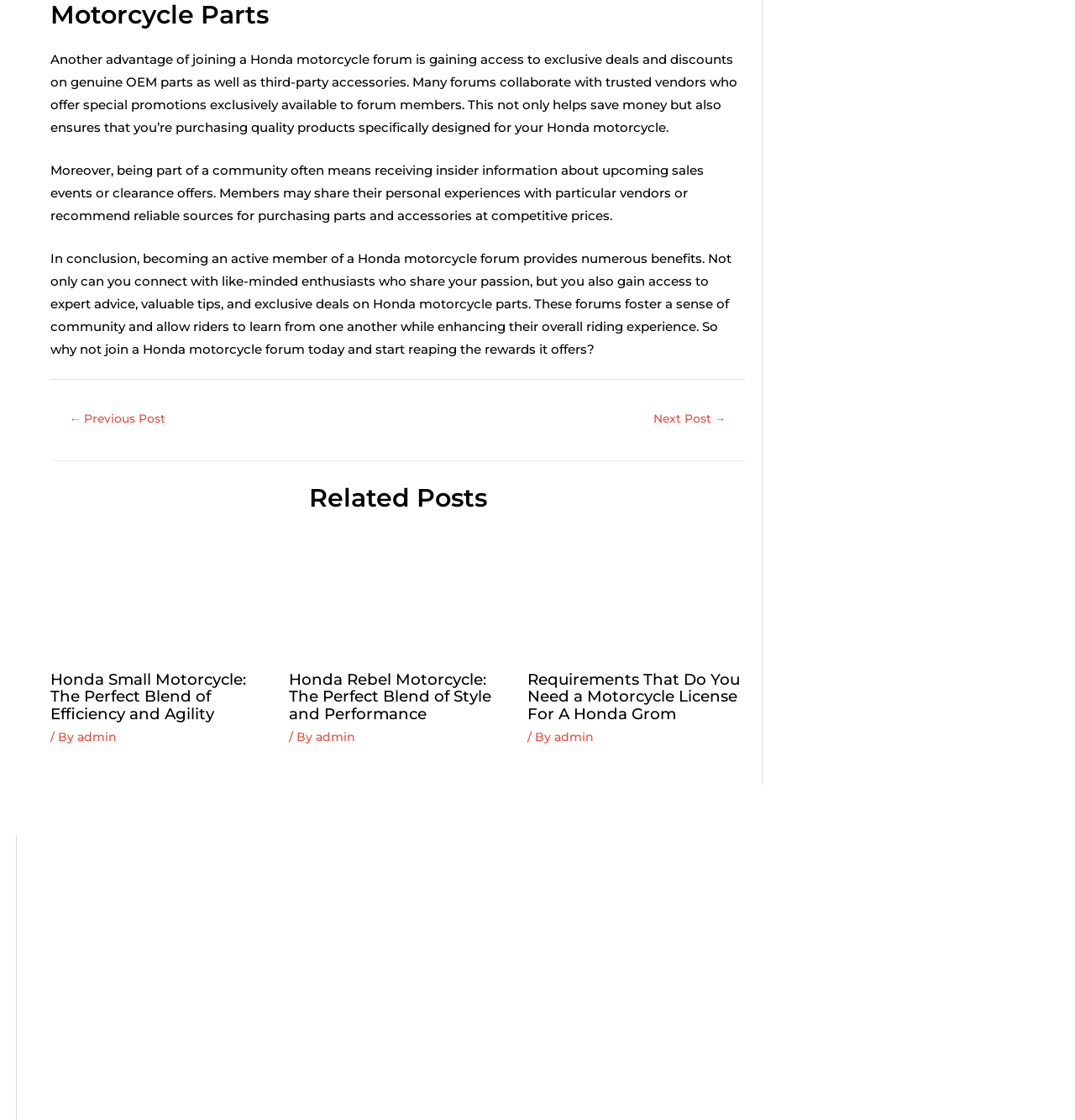Given the description "admin", provide the bounding box coordinates of the corresponding UI element.

[0.294, 0.654, 0.33, 0.668]